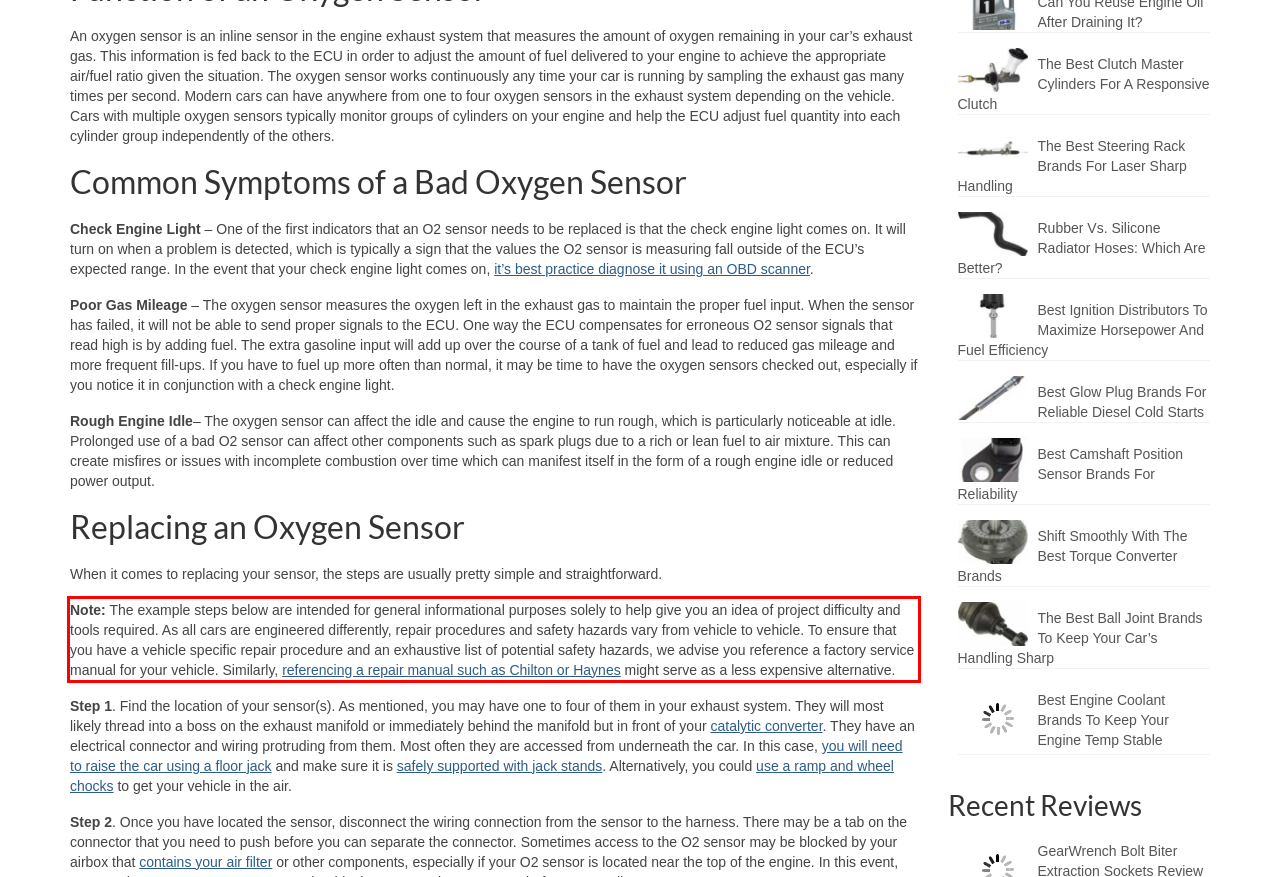Inspect the webpage screenshot that has a red bounding box and use OCR technology to read and display the text inside the red bounding box.

Note: The example steps below are intended for general informational purposes solely to help give you an idea of project difficulty and tools required. As all cars are engineered differently, repair procedures and safety hazards vary from vehicle to vehicle. To ensure that you have a vehicle specific repair procedure and an exhaustive list of potential safety hazards, we advise you reference a factory service manual for your vehicle. Similarly, referencing a repair manual such as Chilton or Haynes might serve as a less expensive alternative.